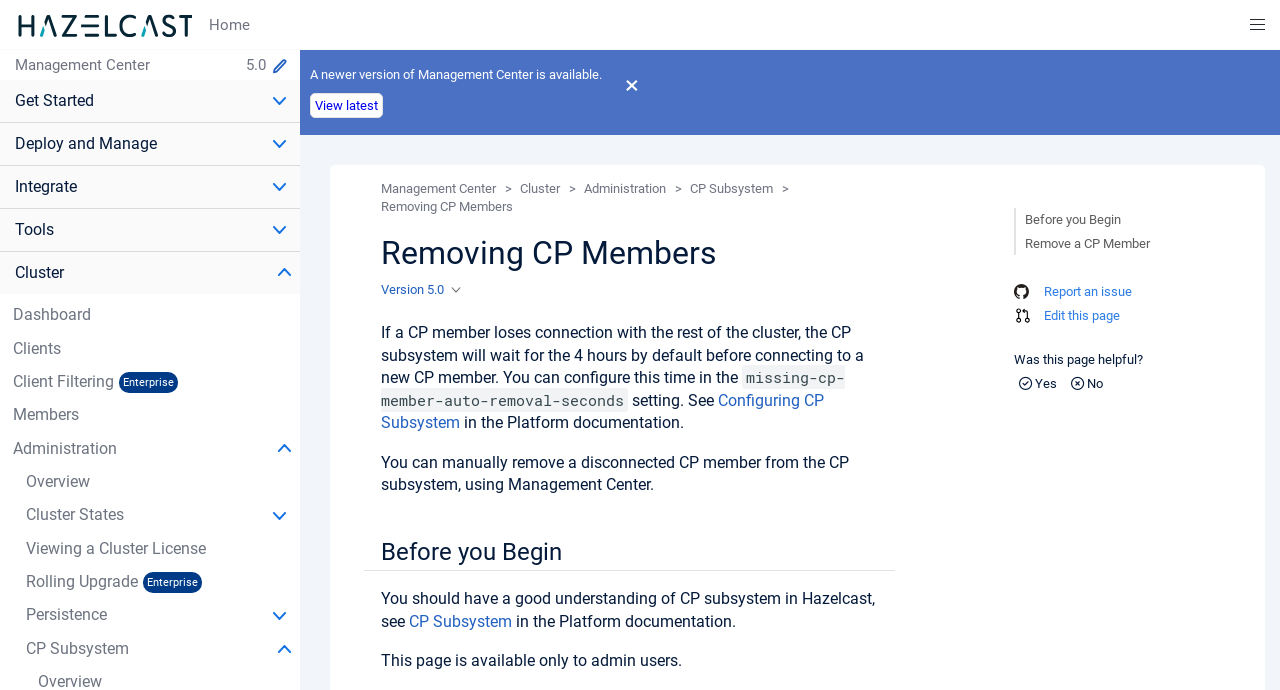Please locate and generate the primary heading on this webpage.

Removing CP Members